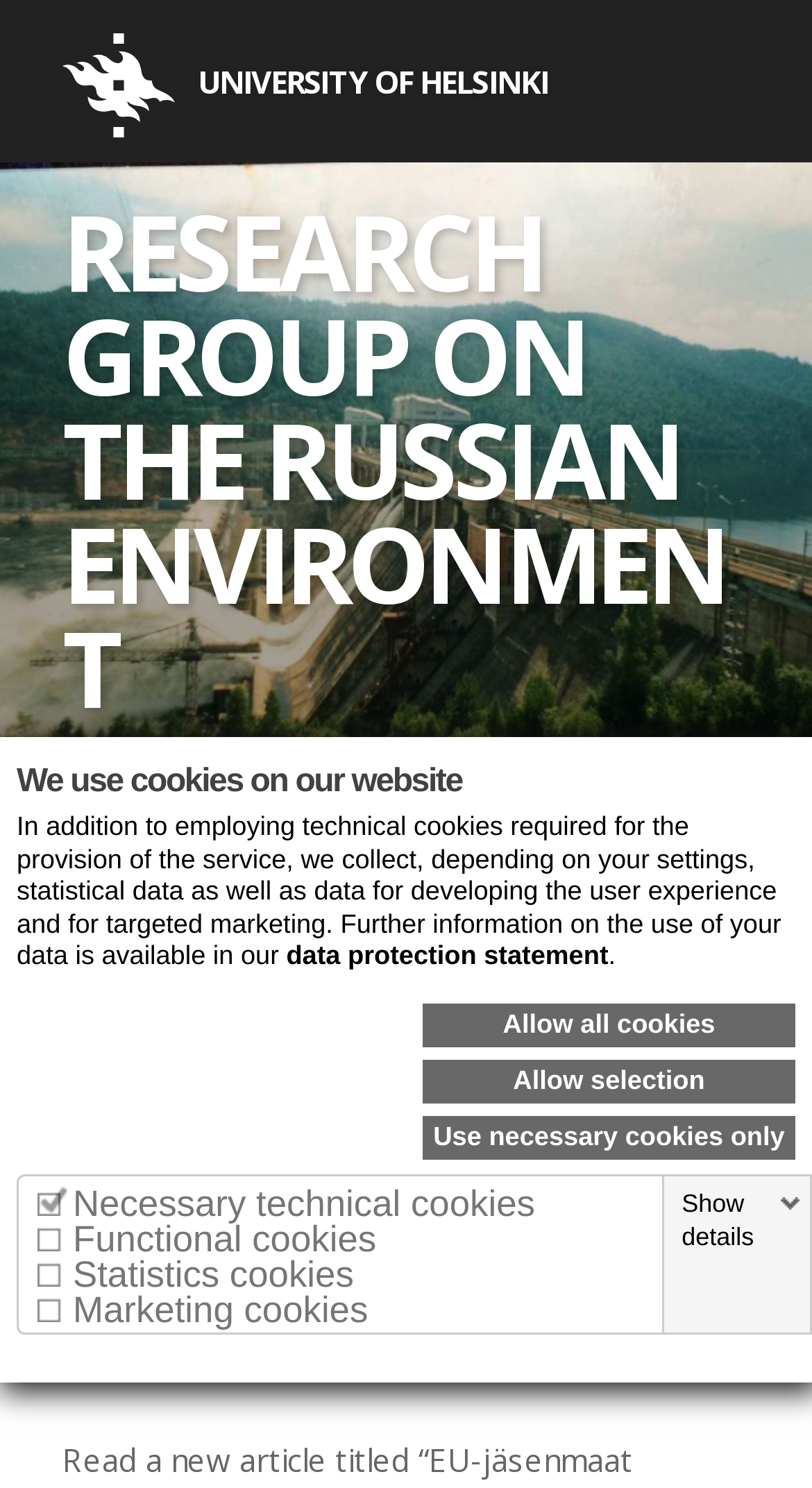Write an elaborate caption that captures the essence of the webpage.

The webpage is about the Research Group on the Russian Environment at the University of Helsinki. At the top left corner, there is a logo of the University of Helsinki, which is an image. Next to the logo, there is a link to the research group's main page. 

Below the logo, there is a top menu navigation bar that spans the entire width of the page. The menu button is located at the right side of the navigation bar.

The main content of the webpage is a dialog box that occupies most of the page. The dialog box has a heading that says "We use cookies on our website" and a paragraph of text that explains the use of cookies. There are three links below the paragraph: "data protection statement", "Allow all cookies", "Allow selection", and "Use necessary cookies only".

Below the links, there is a table with four columns labeled "Necessary technical cookies", "Functional cookies", "Statistics cookies", and "Marketing cookies". Each column has a checkbox and a brief description of the type of cookies. The "Necessary technical cookies" checkbox is checked by default, while the other three are not.

At the bottom of the dialog box, there is a link that says "Show details". 

On the right side of the page, there is a heading that displays the current date, "DAY: MARCH 25, 2018". Below the date, there is a heading that says "Ilta-Sanomat article" with a link to the article.